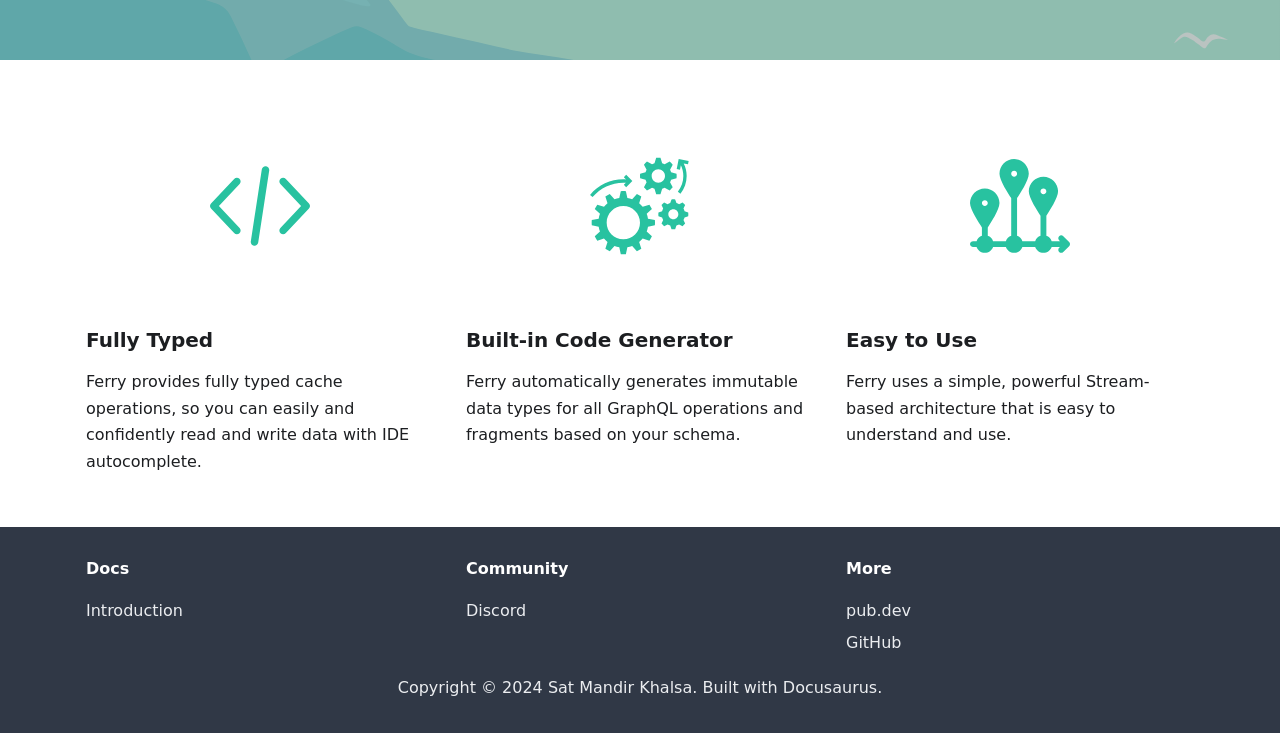Locate the bounding box of the UI element based on this description: "GitHub". Provide four float numbers between 0 and 1 as [left, top, right, bottom].

[0.661, 0.864, 0.704, 0.889]